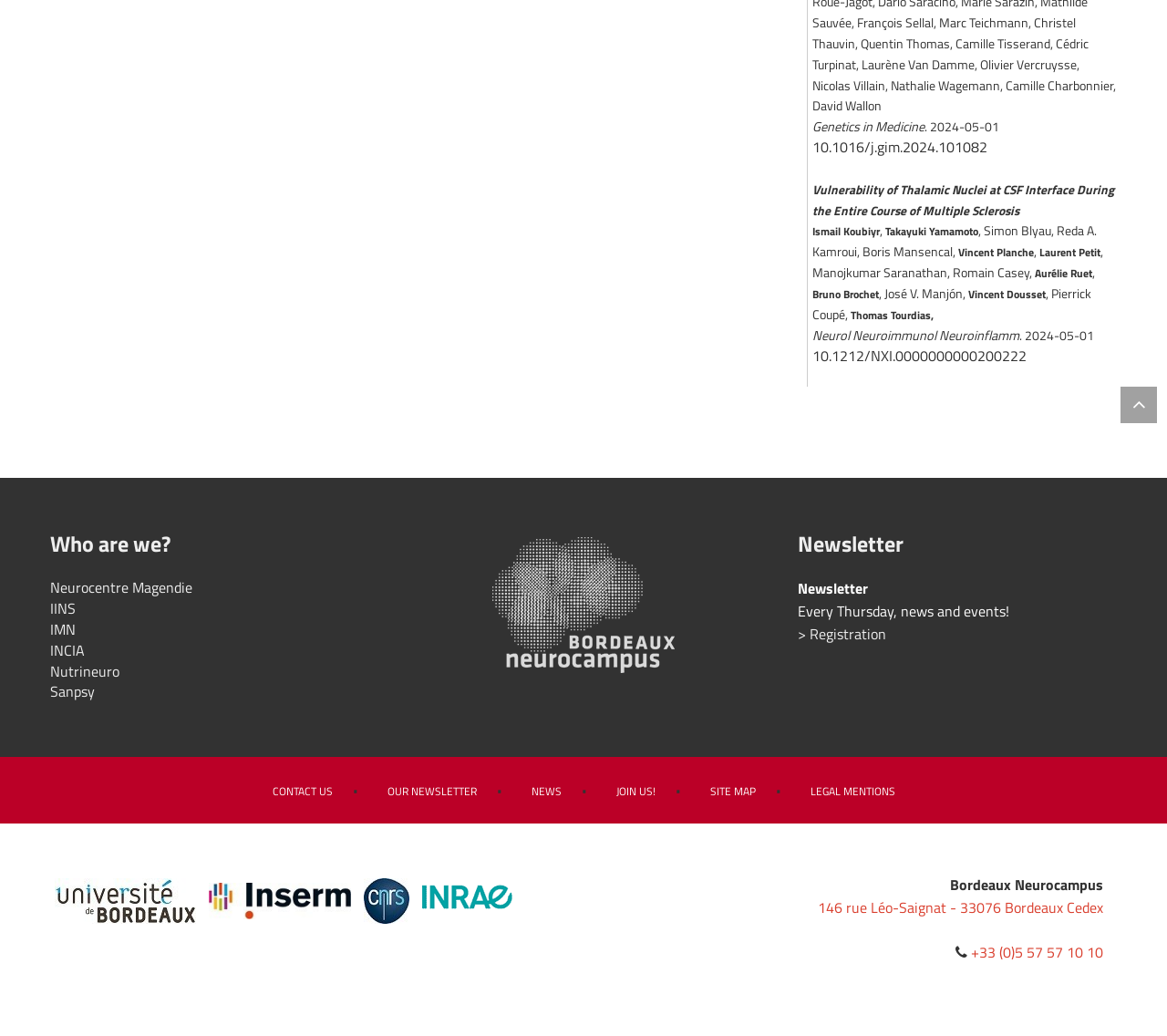Please identify the bounding box coordinates for the region that you need to click to follow this instruction: "Contact us".

[0.233, 0.756, 0.285, 0.772]